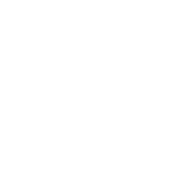Generate an in-depth description of the image.

The image features a stylized floral logo, characterized by minimalist lines and shapes that evoke the beauty of nature. This logo is emblematic of a floral design company, reflecting an aesthetic that intertwines elegance and simplicity. It serves as a visual representation of the brand, likely associated with bespoke floral arrangements for various occasions, such as weddings, events, or personal celebrations. The logo's design may resonate with clients who appreciate artistry in floral creation, aligning with the overall theme of sophistication found throughout the related content on the webpage.